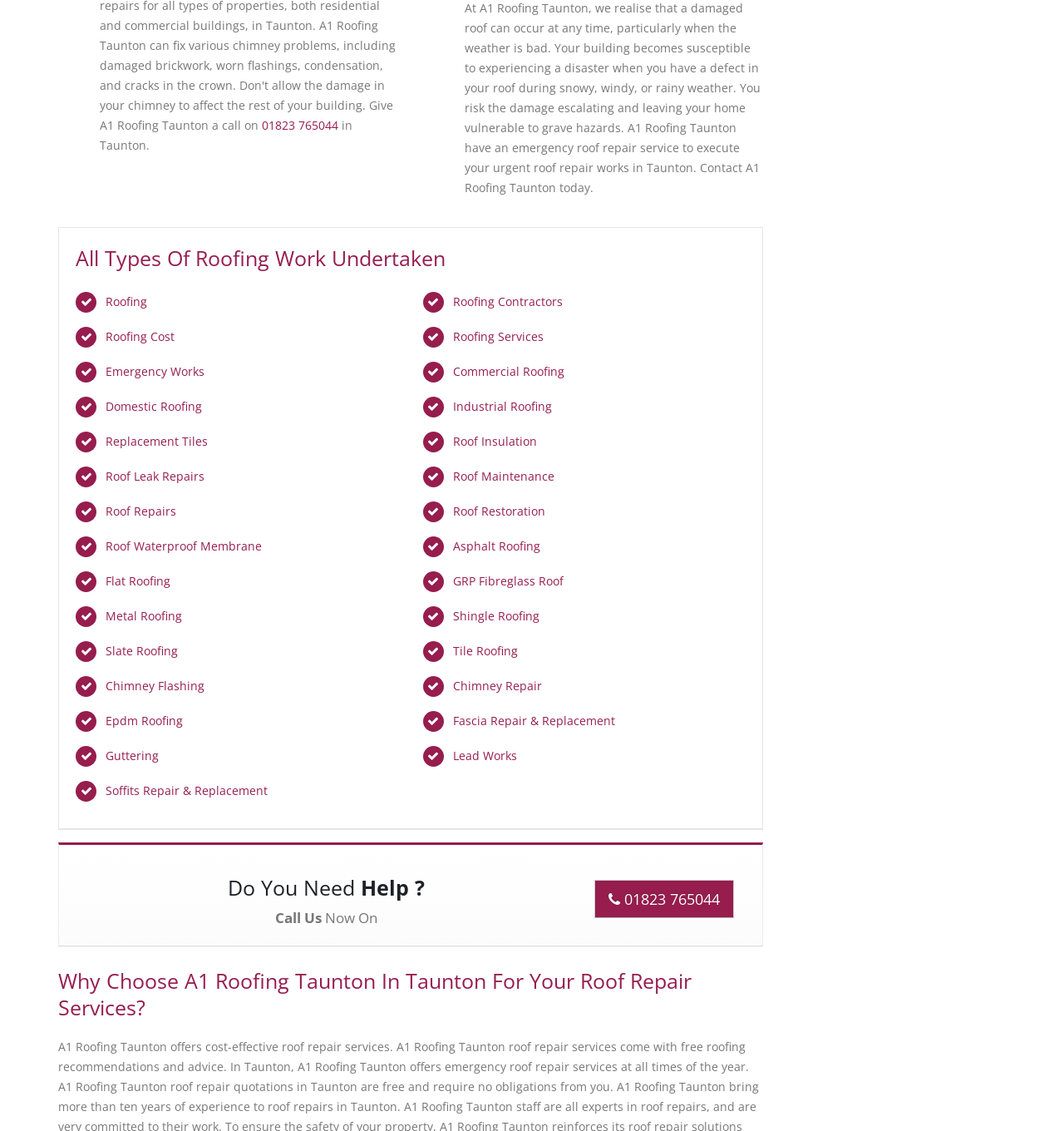Please find the bounding box coordinates of the element that must be clicked to perform the given instruction: "Click on the 'Roofing' link". The coordinates should be four float numbers from 0 to 1, i.e., [left, top, right, bottom].

[0.099, 0.259, 0.138, 0.273]